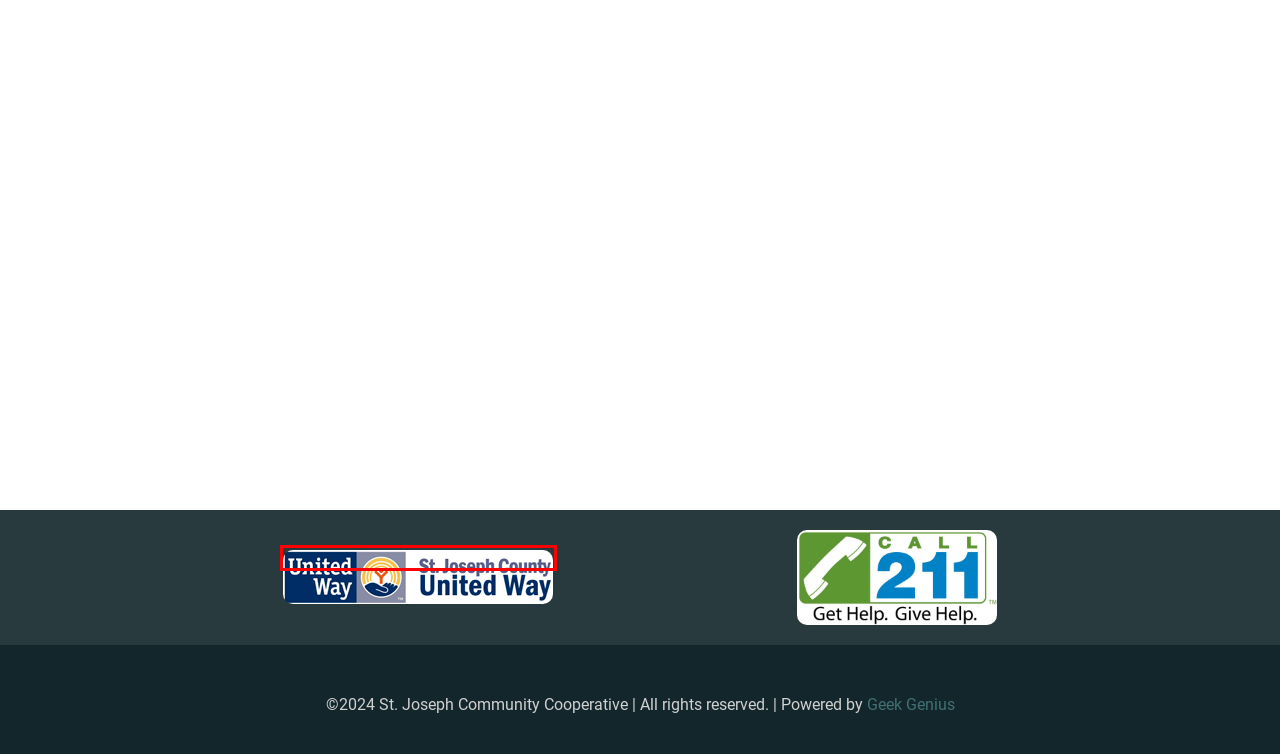Given a screenshot of a webpage with a red bounding box around a UI element, please identify the most appropriate webpage description that matches the new webpage after you click on the element. Here are the candidates:
A. Blog – St Joseph Co-Op
B. Home - Geek Genius Web Design
C. Quick Apply
D. Careers – St Joseph Co-Op
E. Welcome - St. Joseph County United Way
F. Contact – St Joseph Co-Op
G. About – St Joseph Co-Op
H. St Joseph Co-Op

E